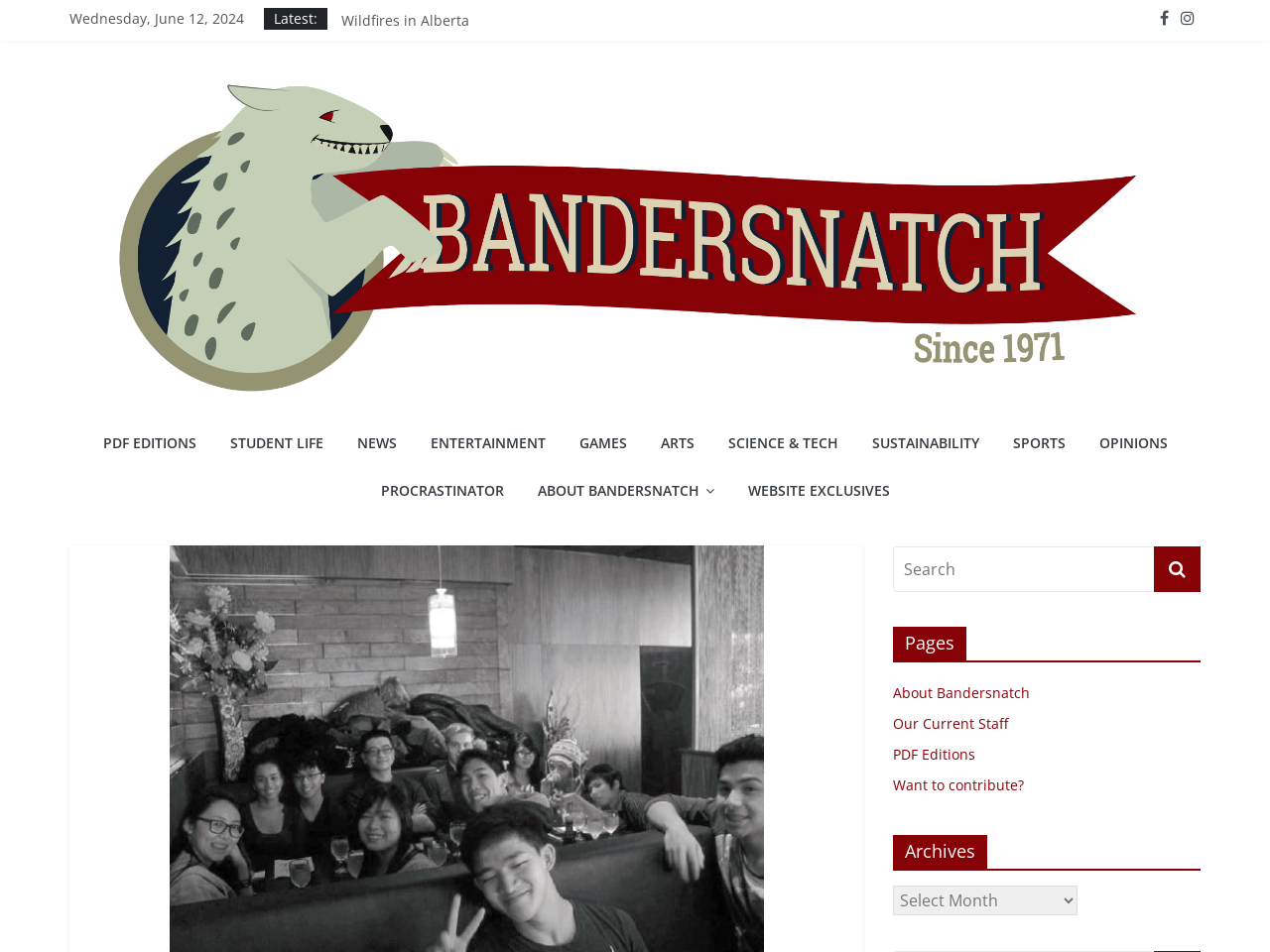What is the purpose of the textbox?
Using the image as a reference, deliver a detailed and thorough answer to the question.

The textbox is located in a complementary element with a bounding box of [0.703, 0.573, 0.945, 0.622], and it has a label 'Search'. This suggests that the textbox is used for searching purposes.